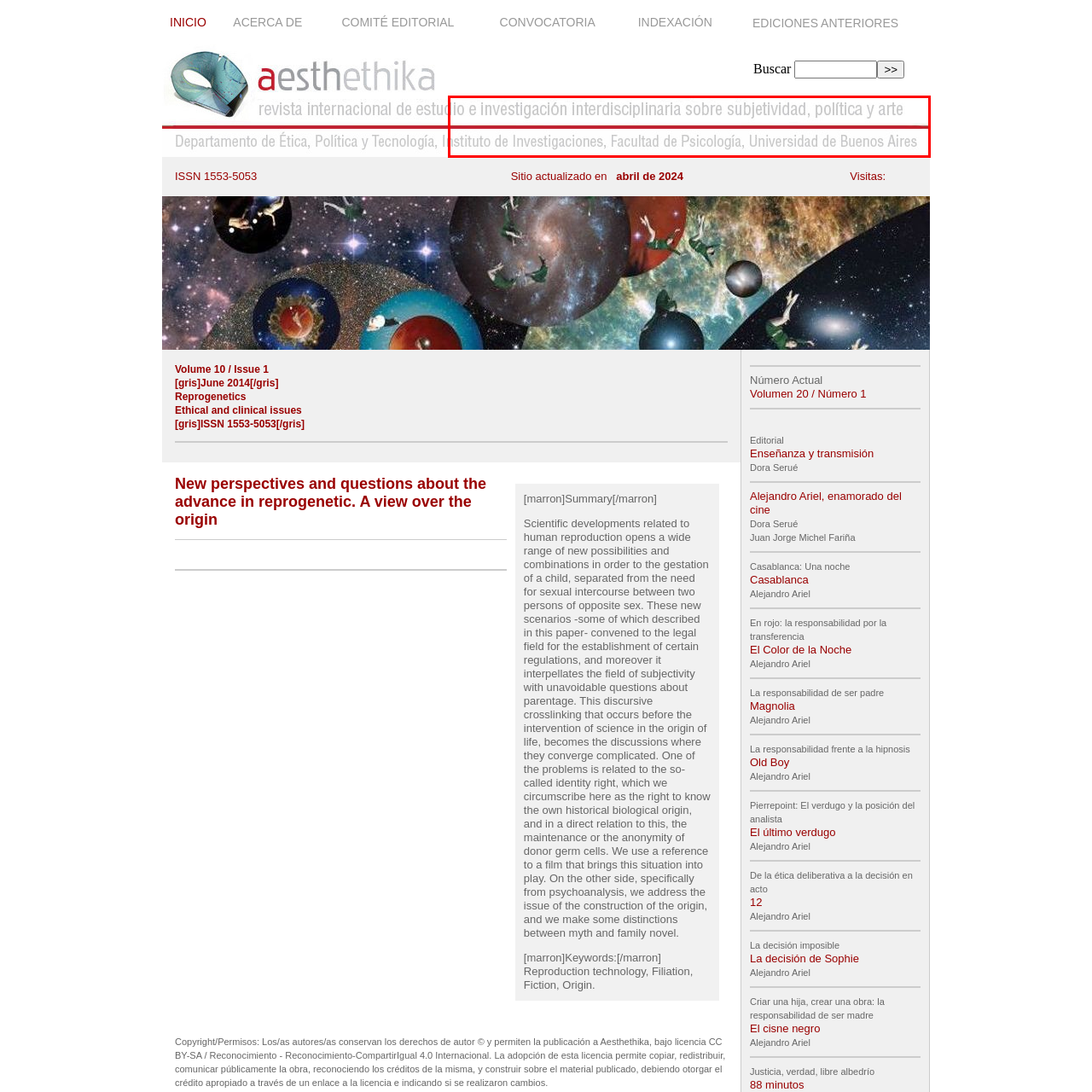Generate a detailed caption for the image within the red outlined area.

The image displays a stylized text that conveys the mission of interdisciplinary research in the fields of subjectivity, politics, and art. It highlights a collaborative effort to explore these complex themes, emphasizing innovative and critical approaches to understanding human experience and societal structures. Below this text, a footer provides the name of the associated institution: "Instituto de Investigaciones, Facultad de Psicología, Universidad de Buenos Aires," indicating a strong academic foundation. The overall design reflects a commitment to scholarly engagement within the arts and social sciences.